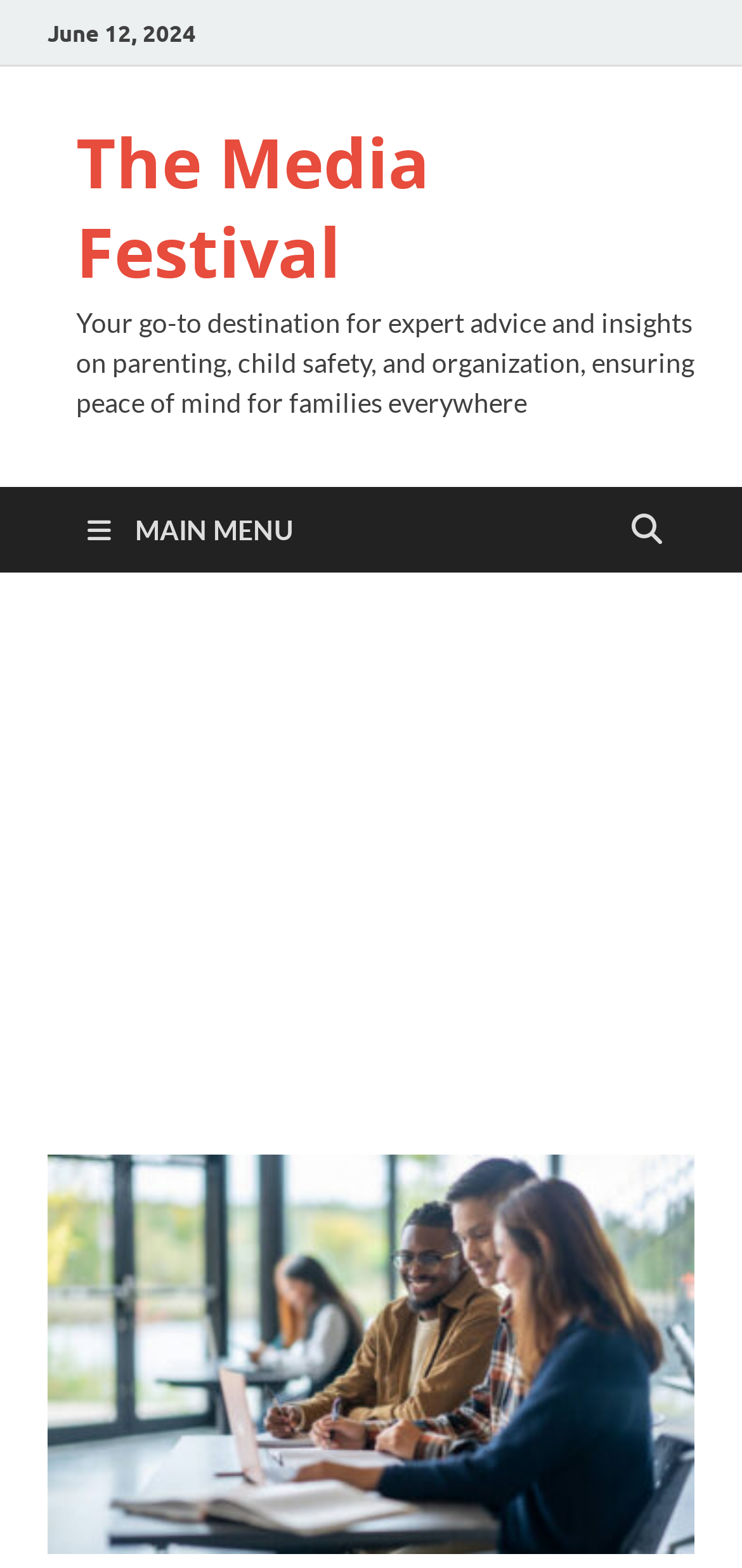What is the date displayed on the webpage?
Based on the screenshot, provide your answer in one word or phrase.

June 12, 2024